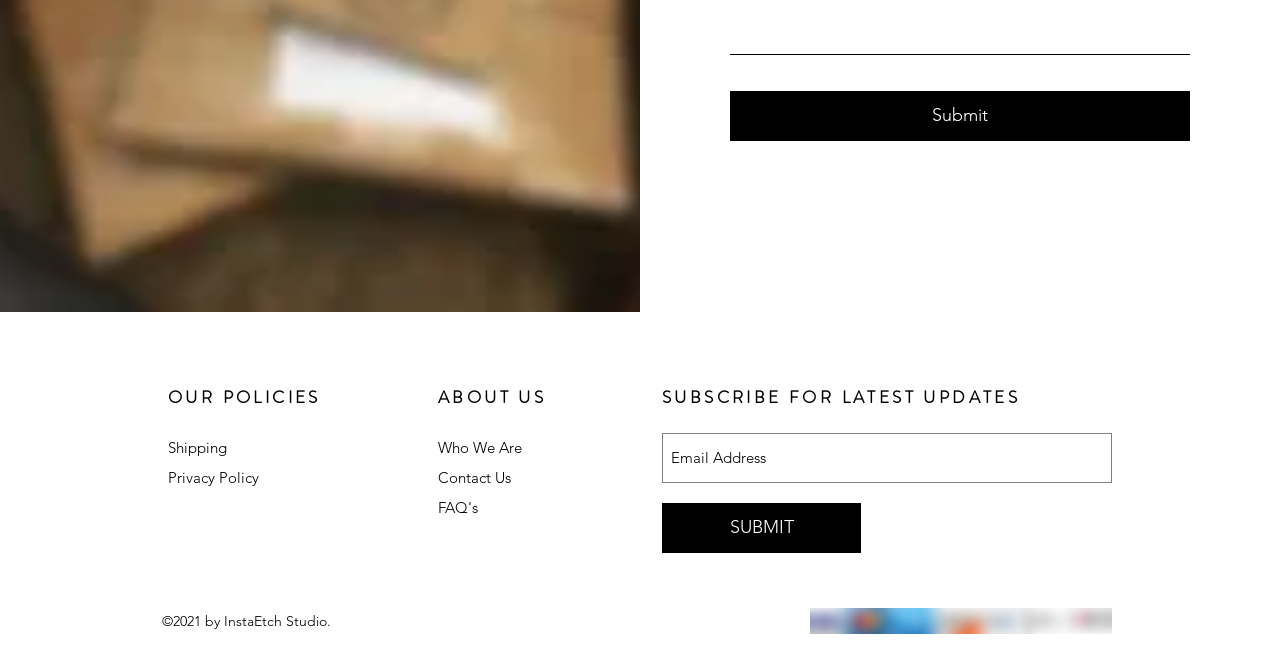Answer the question with a brief word or phrase:
What is the copyright year of the website?

2021